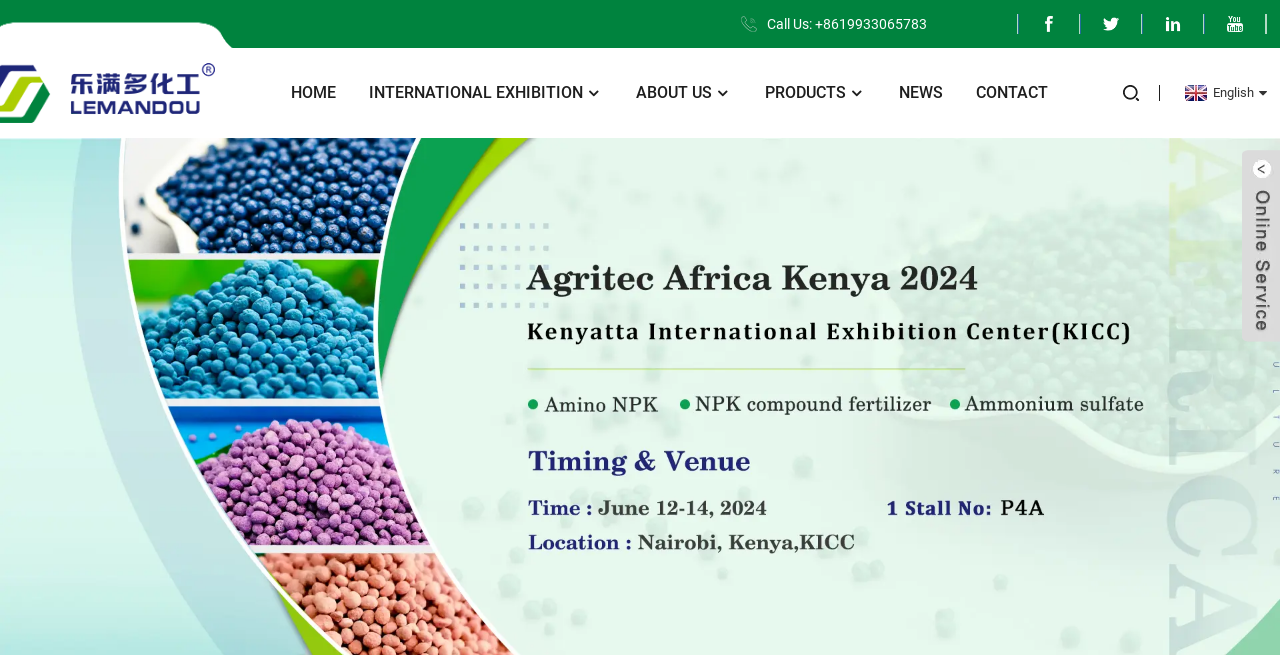Provide a thorough description of the webpage you see.

This webpage is about a Chinese fertilizer manufacturer and supplier, Lemandou. At the top right corner, there are four social media links, including Facebook, Twitter, LinkedIn, and YouTube, each accompanied by its respective icon. Below these social media links, there is a "Call Us" link with a phone number. 

On the top left side, there is a logo figure with a linked "logo" element. Next to the logo, there is a navigation menu with links to "HOME", "INTERNATIONAL EXHIBITION", "ABOUT US", "PRODUCTS", "NEWS", and "CONTACT". 

At the top right corner, there is a language selection link, currently set to "English". 

At the bottom of the page, there is a link to "肯尼亚-2" (Kenya-2), which spans the entire width of the page.